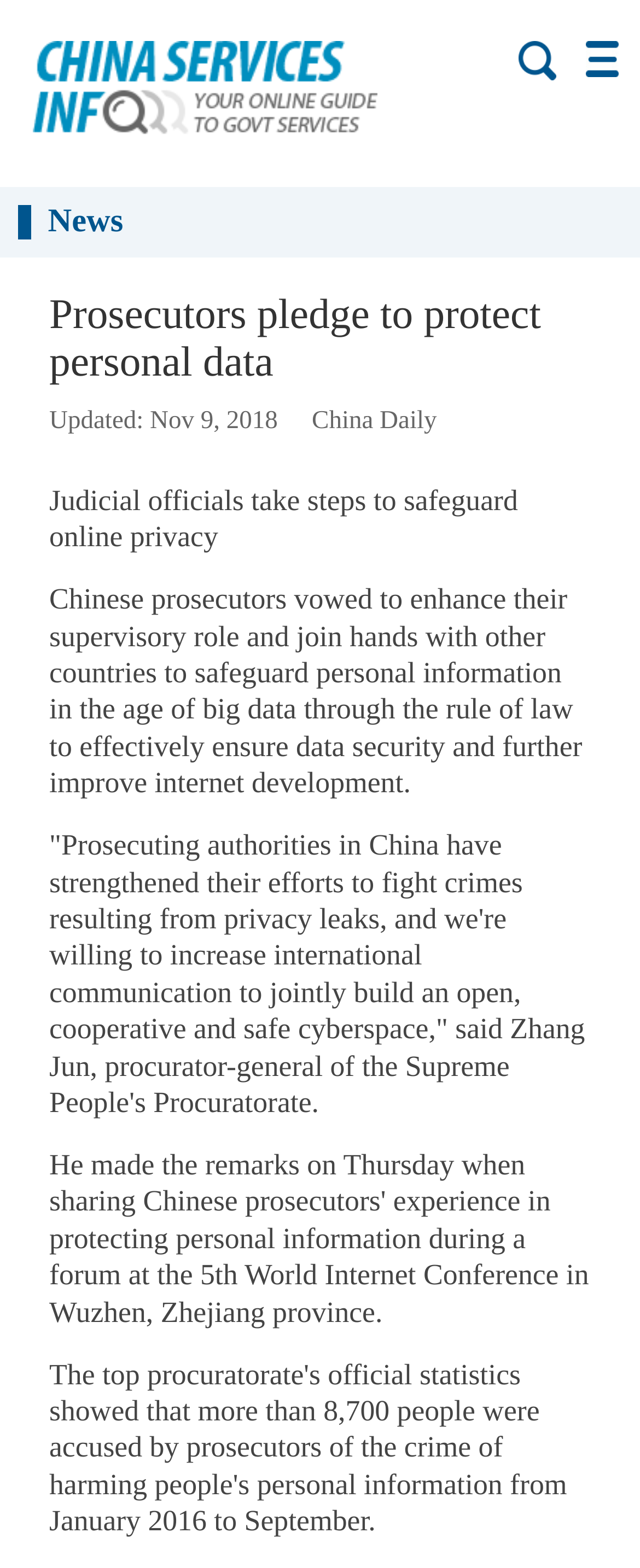What is the date of the news update?
Please provide a single word or phrase as the answer based on the screenshot.

Nov 9, 2018